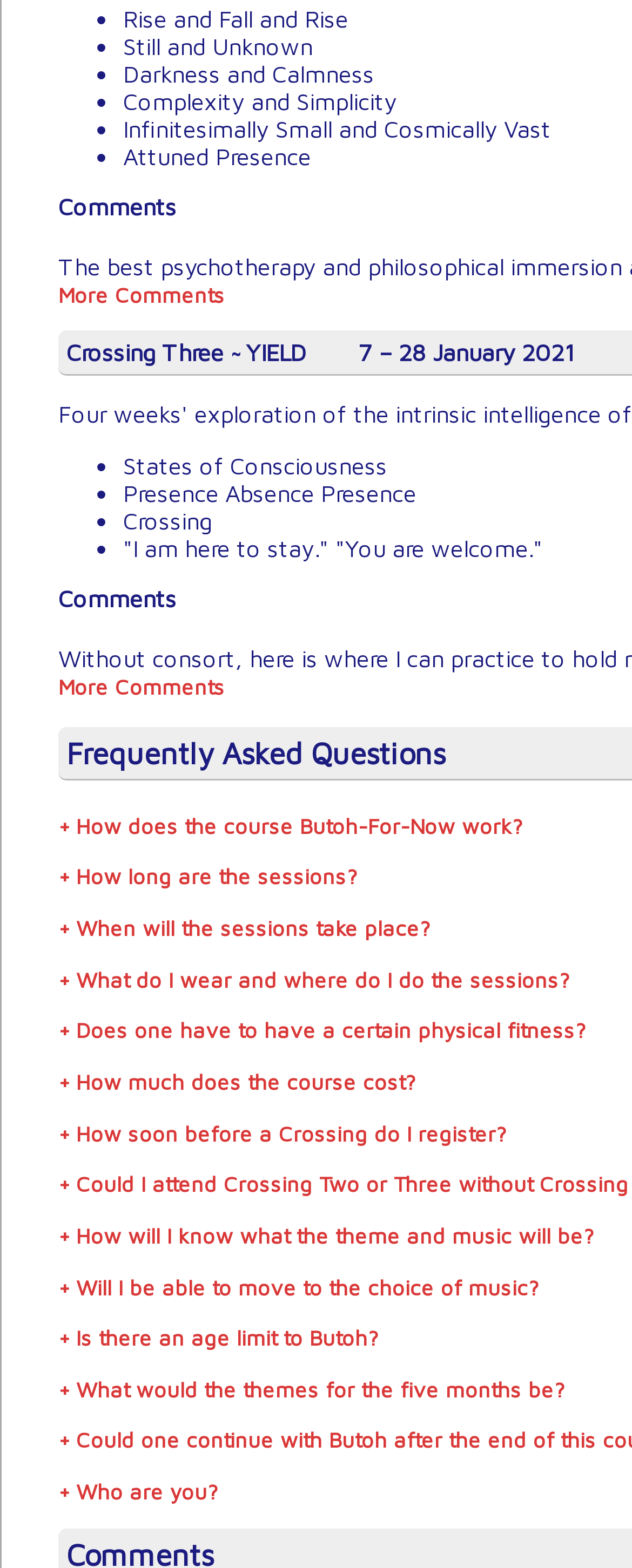What is the format of the sessions?
Using the screenshot, give a one-word or short phrase answer.

Not specified